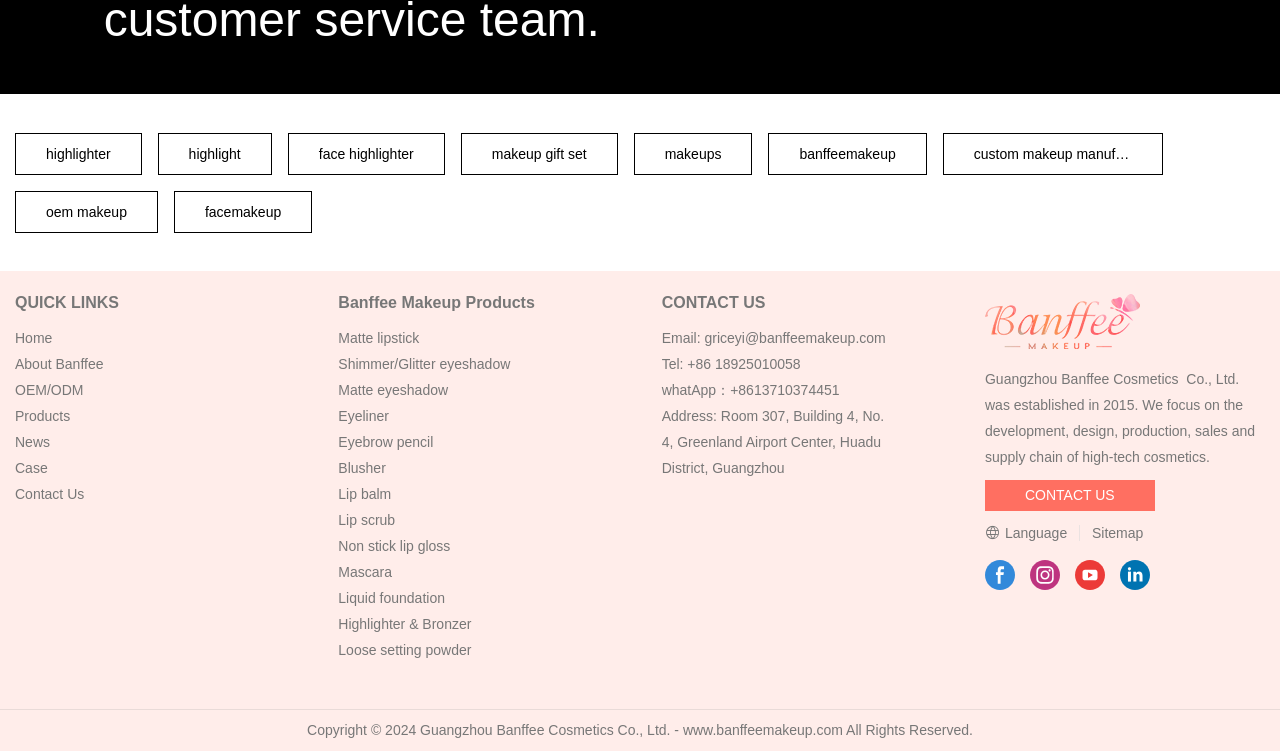How many social media links are there?
Please answer the question as detailed as possible.

I counted the number of listitem elements at the bottom of the page, which represent social media links, and found that there are 4 links: facebook, instagram, youtube, and linkedin.